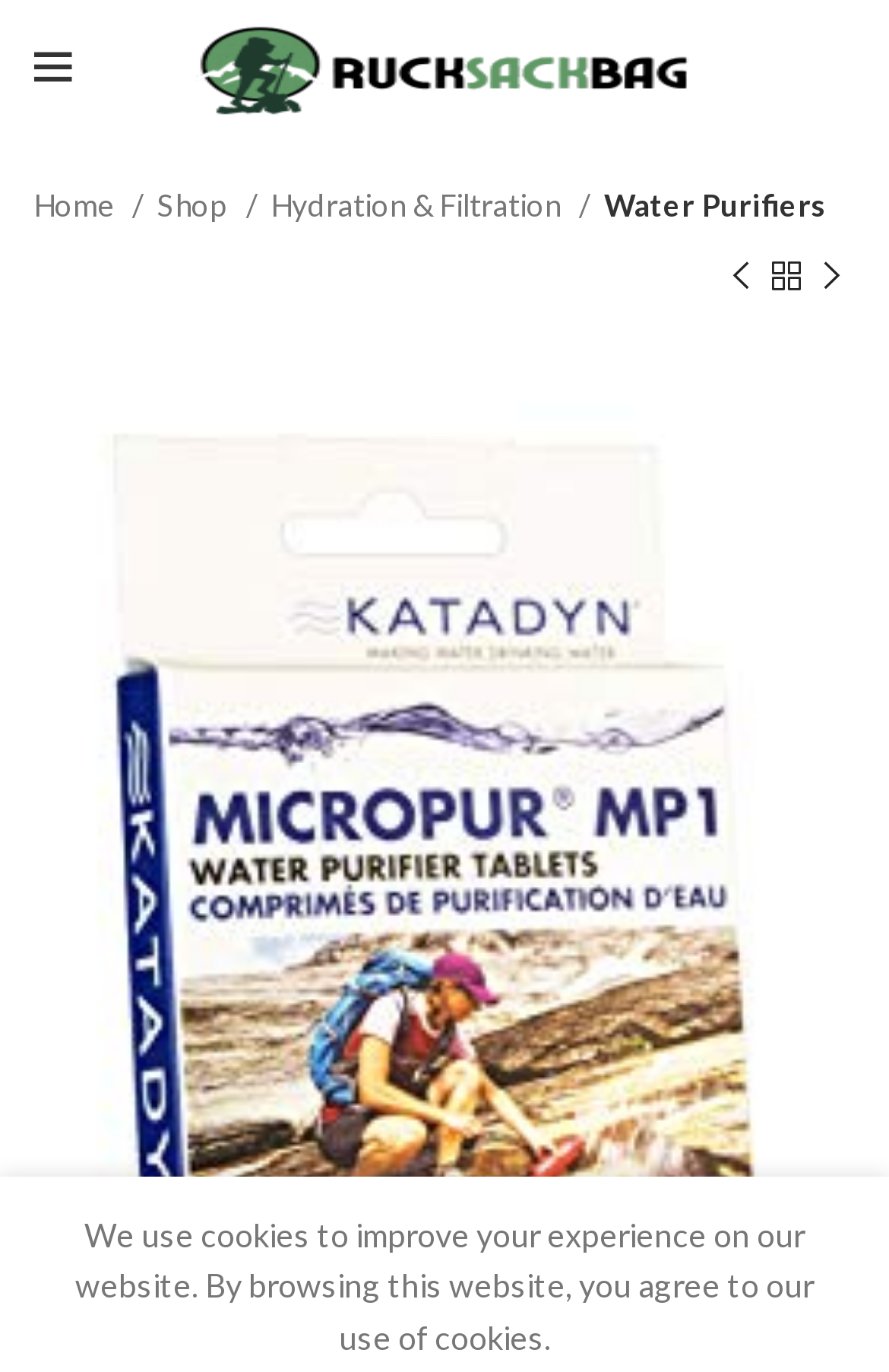Given the element description Back to products, predict the bounding box coordinates for the UI element in the webpage screenshot. The format should be (top-left x, top-left y, bottom-right x, bottom-right y), and the values should be between 0 and 1.

[0.859, 0.185, 0.91, 0.218]